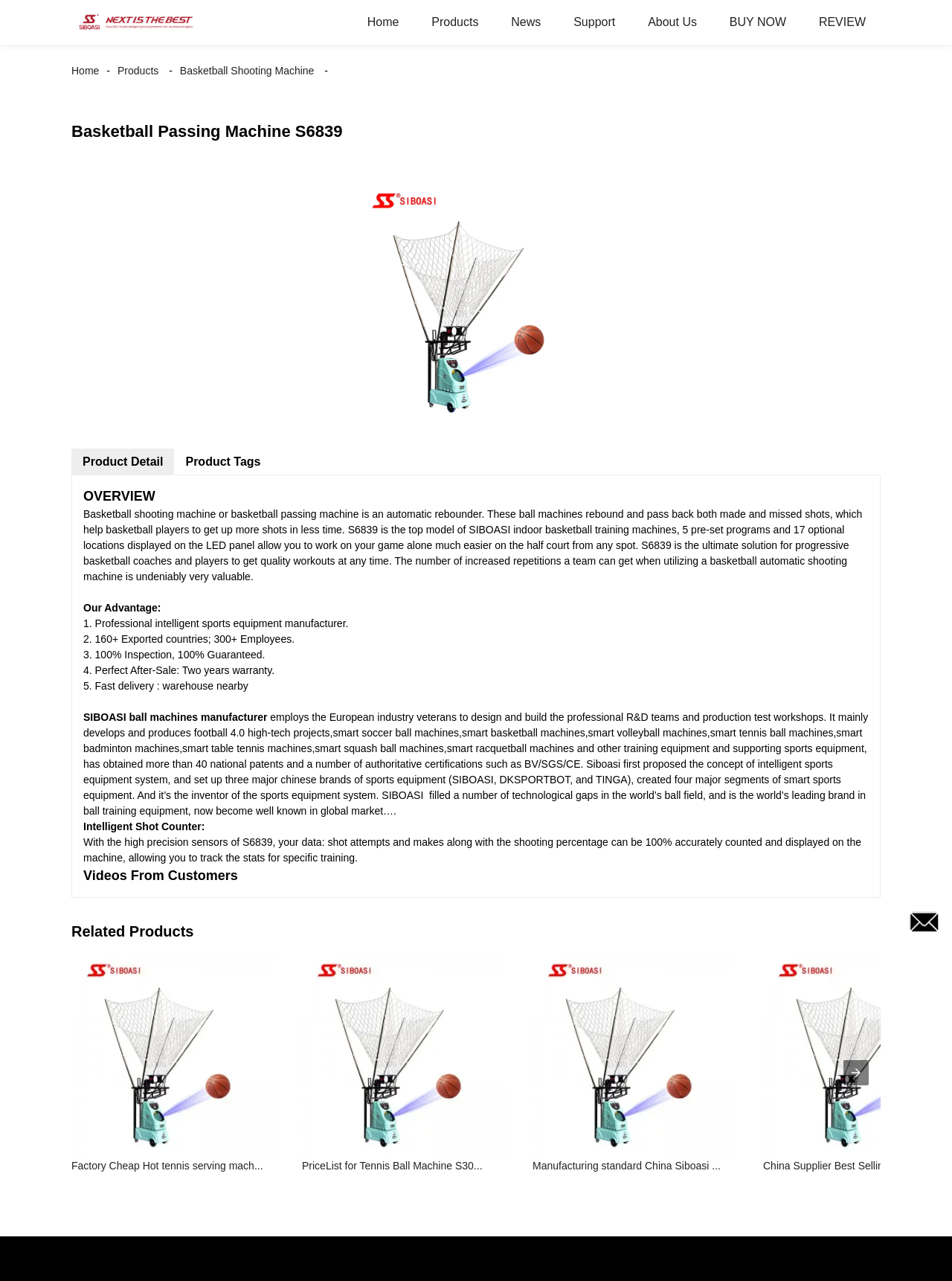Please locate the clickable area by providing the bounding box coordinates to follow this instruction: "Click the 'Home' link".

[0.37, 0.0, 0.435, 0.035]